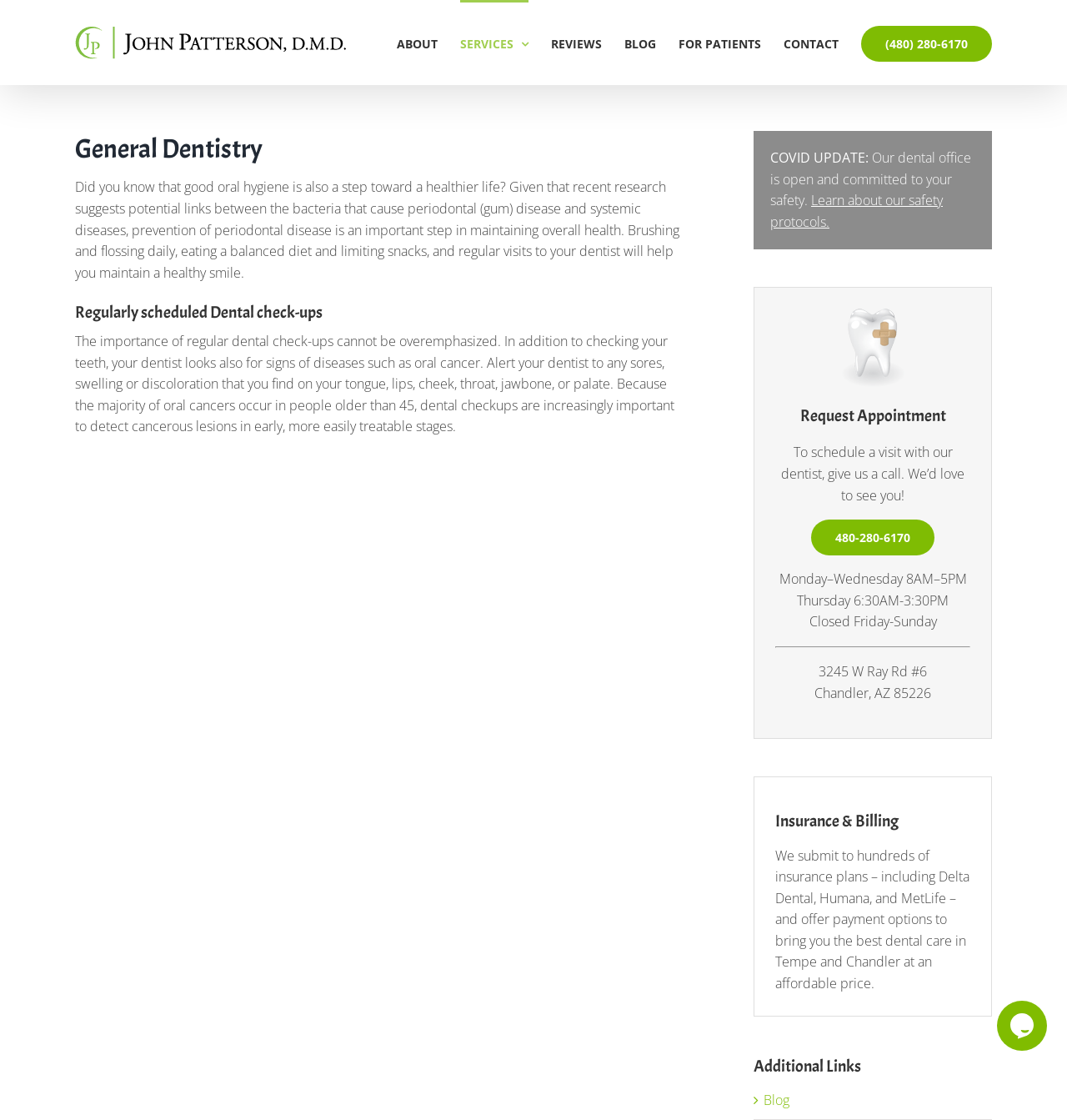Describe in detail what you see on the webpage.

The webpage is about General Dentistry, specifically the practice of John Patterson, DMD. At the top left, there is a logo of John Patterson, DMD, which is an image link. Next to it, there is a main navigation menu with links to different sections of the website, including ABOUT, SERVICES, REVIEWS, BLOG, FOR PATIENTS, and CONTACT.

Below the navigation menu, there is a heading that reads "General Dentistry" followed by a paragraph of text that discusses the importance of good oral hygiene and its relation to overall health. This is followed by another heading, "Regularly scheduled Dental check-ups", and a paragraph of text that explains the importance of regular dental check-ups.

To the right of the text, there is an image of a tooth. Below the image, there is a section with a heading "Request Appointment" and a paragraph of text that invites visitors to schedule a visit with the dentist. There are also links to the dentist's phone number and a call to action to learn about safety protocols.

Further down the page, there is a section with the dentist's office hours, address, and insurance information. The office hours are listed as Monday to Wednesday from 8AM to 5PM, Thursday from 6:30AM to 3:30PM, and closed on Friday to Sunday. The address is listed as 3245 W Ray Rd #6, Chandler, AZ 85226.

At the bottom of the page, there is a section with a heading "Insurance & Billing" that explains the insurance plans accepted by the dentist. There is also a section with a heading "Additional Links" that has a link to the blog. Finally, there is a link to go to the top of the page and a chat widget iframe at the bottom right corner of the page.